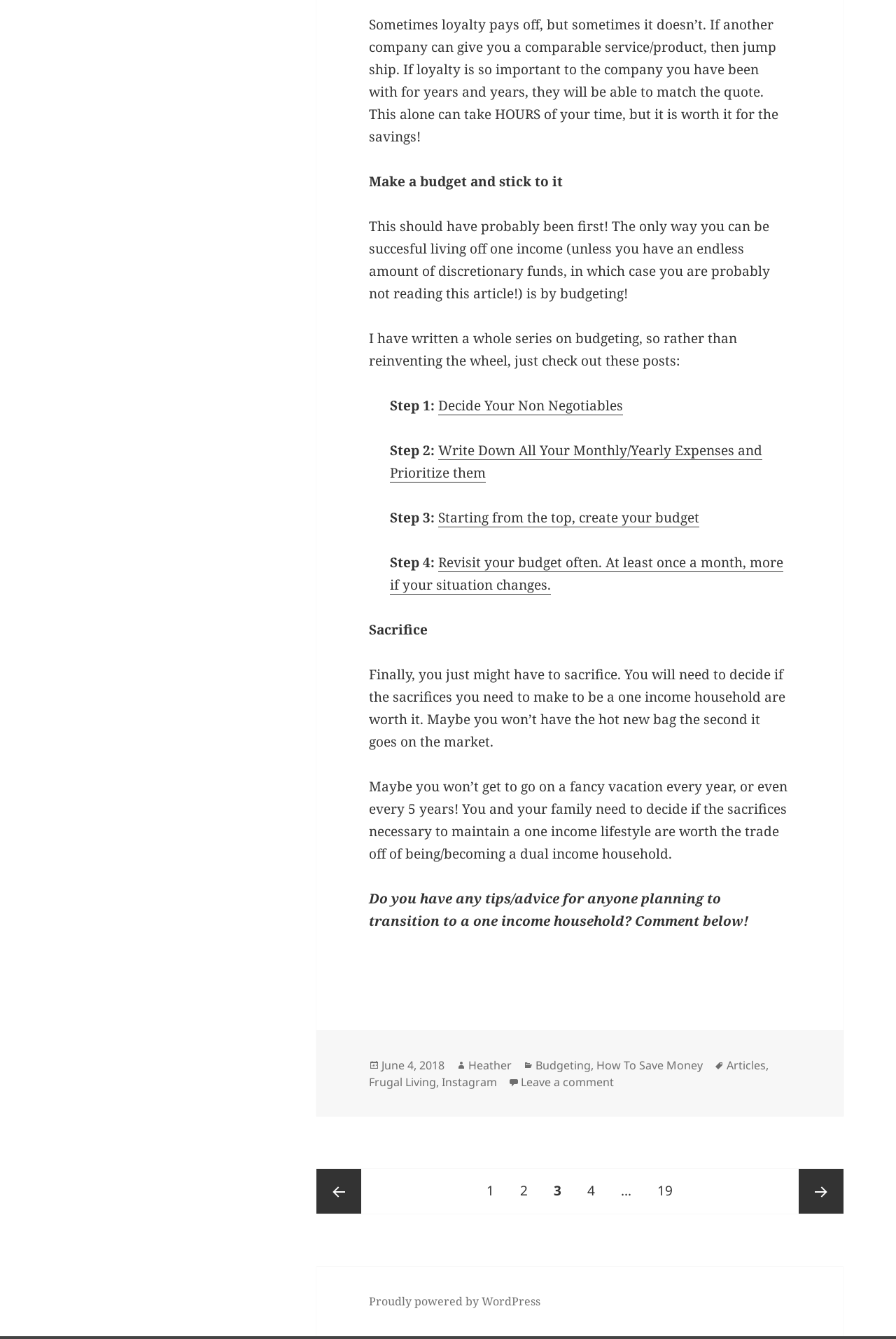What is the main topic of this article?
Using the image as a reference, give a one-word or short phrase answer.

Living on one income